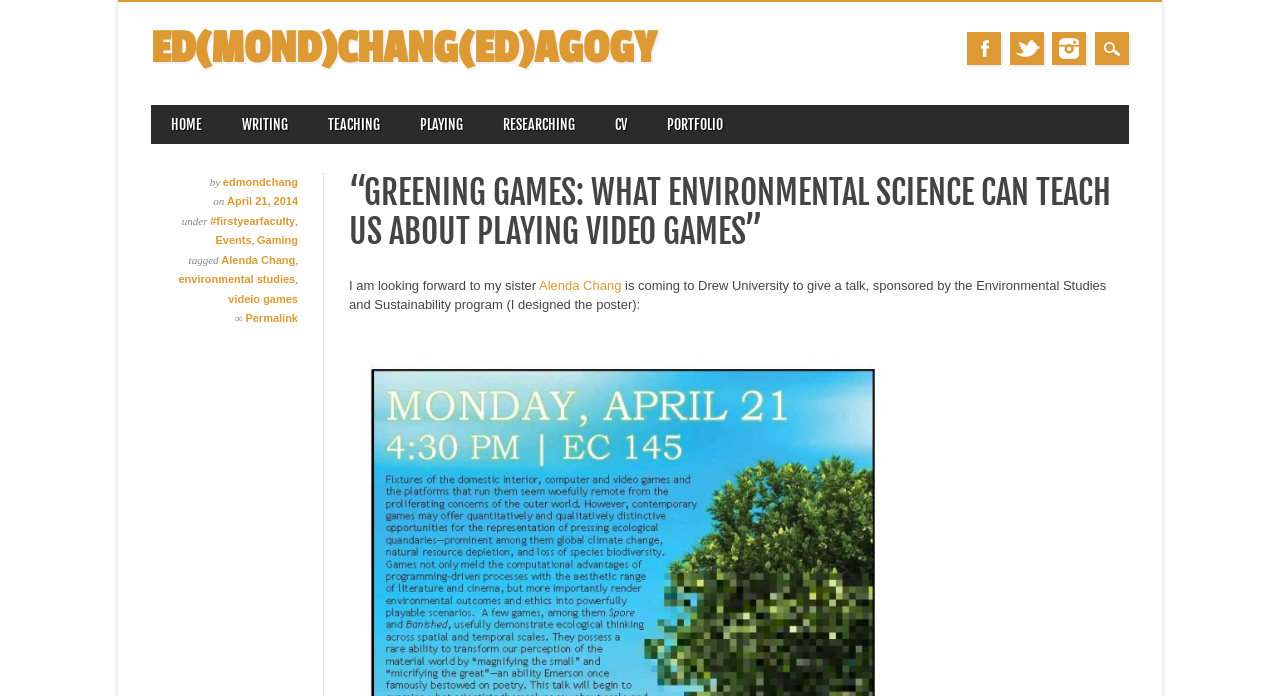Pinpoint the bounding box coordinates of the element that must be clicked to accomplish the following instruction: "View the Permalink". The coordinates should be in the format of four float numbers between 0 and 1, i.e., [left, top, right, bottom].

[0.192, 0.449, 0.233, 0.466]